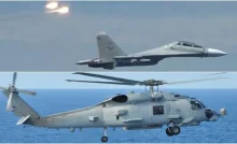Give a comprehensive caption for the image.

The image captures a dramatic moment in military aviation, featuring a sleek fighter jet positioned above a maritime helicopter. The fighter jet, identifiable by its aerodynamic shape and powerful presence, is seen discharging flares, which can be observed as bright streaks lighting up the skies. Below it, the helicopter, designed for naval operations, showcases its rotor blades in action, hovering over the serene sea. This visual highlights the dynamic interplay between air and sea forces, emphasizing the strategic capabilities and technological advancements in modern military operations, particularly in scenarios involving naval and aerial engagements like those described in the linked article about a specific incident involving a Chinese fighter and an Australian helicopter in the Yellow Sea.